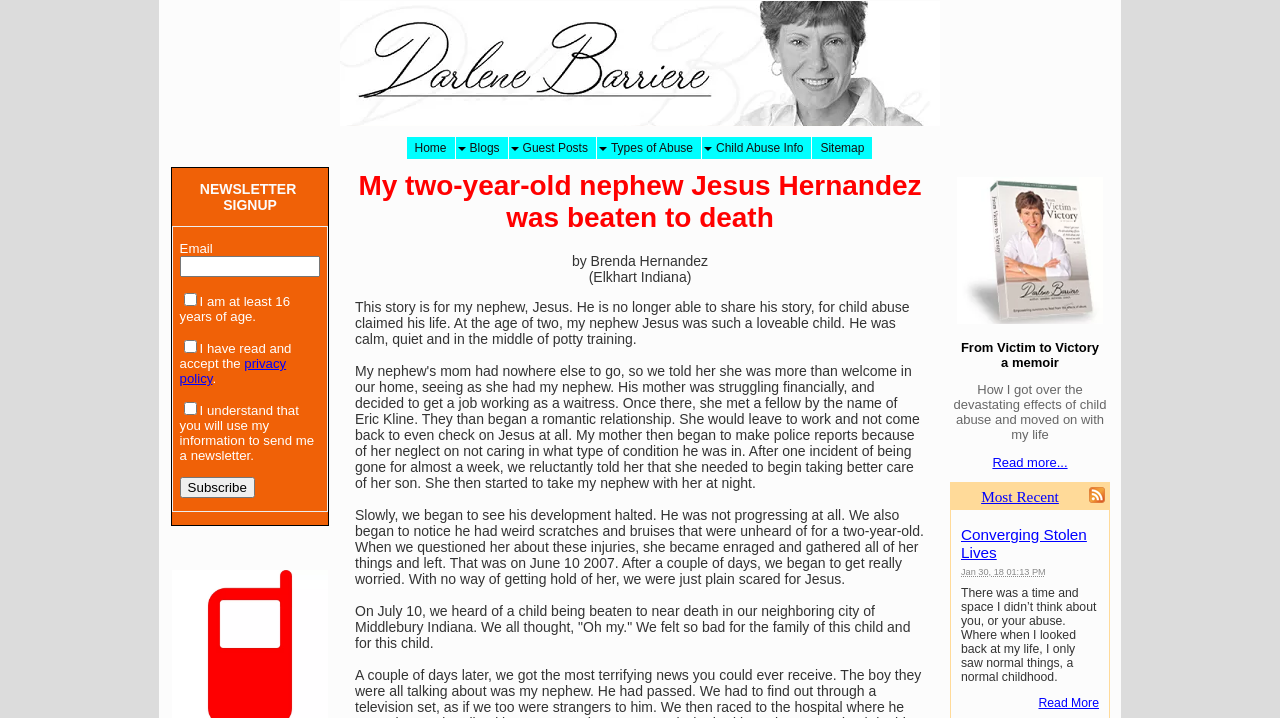Please find the bounding box coordinates of the section that needs to be clicked to achieve this instruction: "Click the 'Home' link".

[0.318, 0.191, 0.355, 0.221]